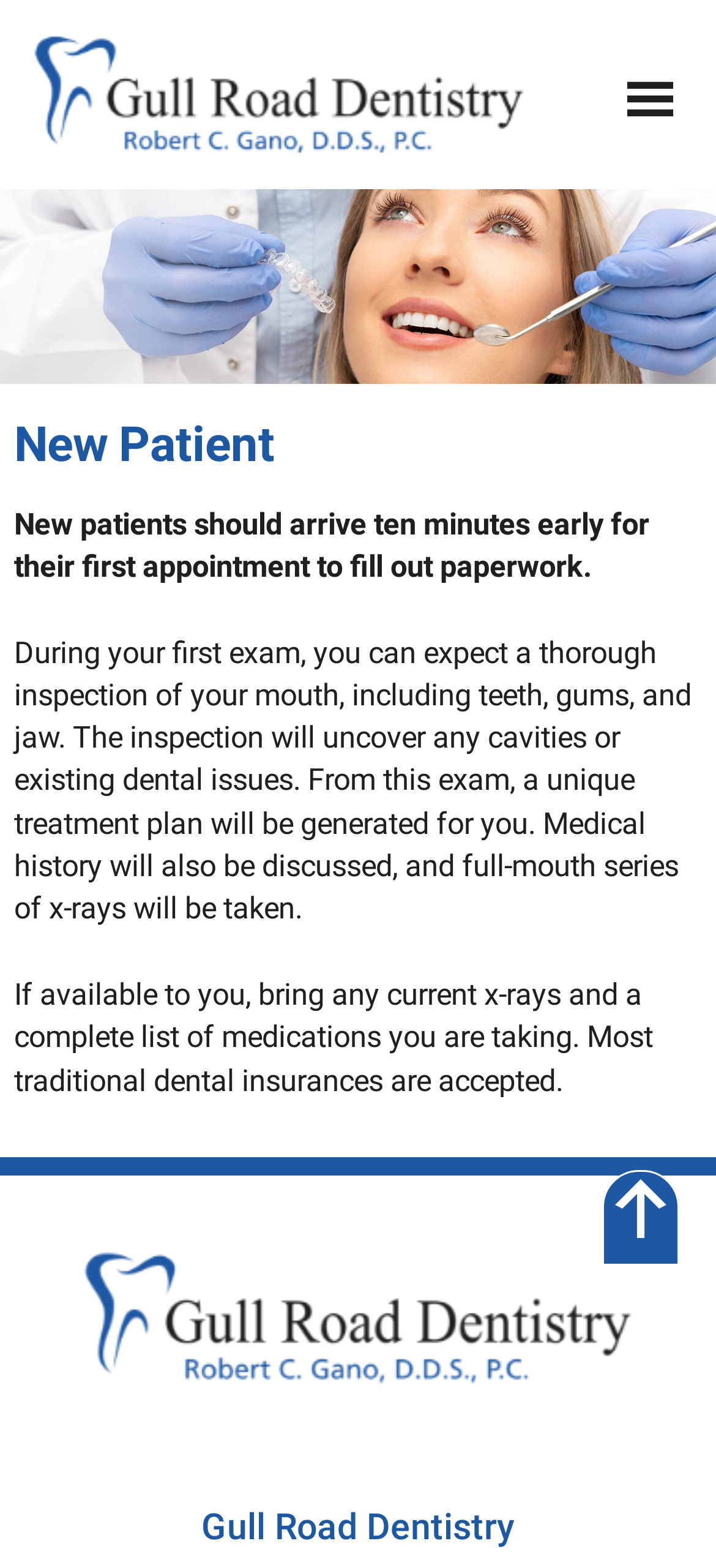Carefully examine the image and provide an in-depth answer to the question: What is included in the full-mouth series?

The webpage mentions that a full-mouth series of x-rays will be taken during the first exam, but it does not provide further details on what is included in the series.